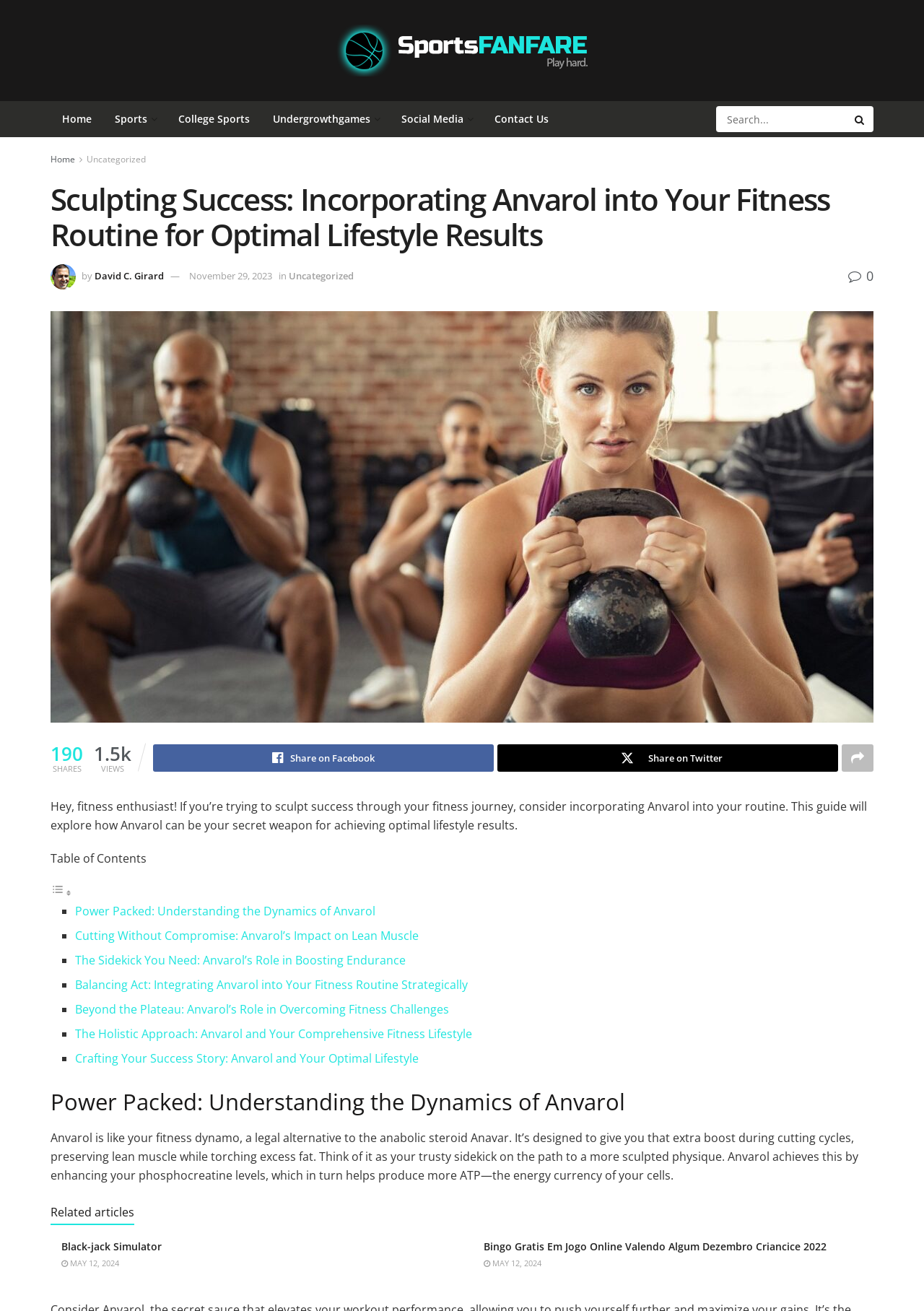Could you locate the bounding box coordinates for the section that should be clicked to accomplish this task: "Toggle the table of content".

[0.055, 0.674, 0.078, 0.687]